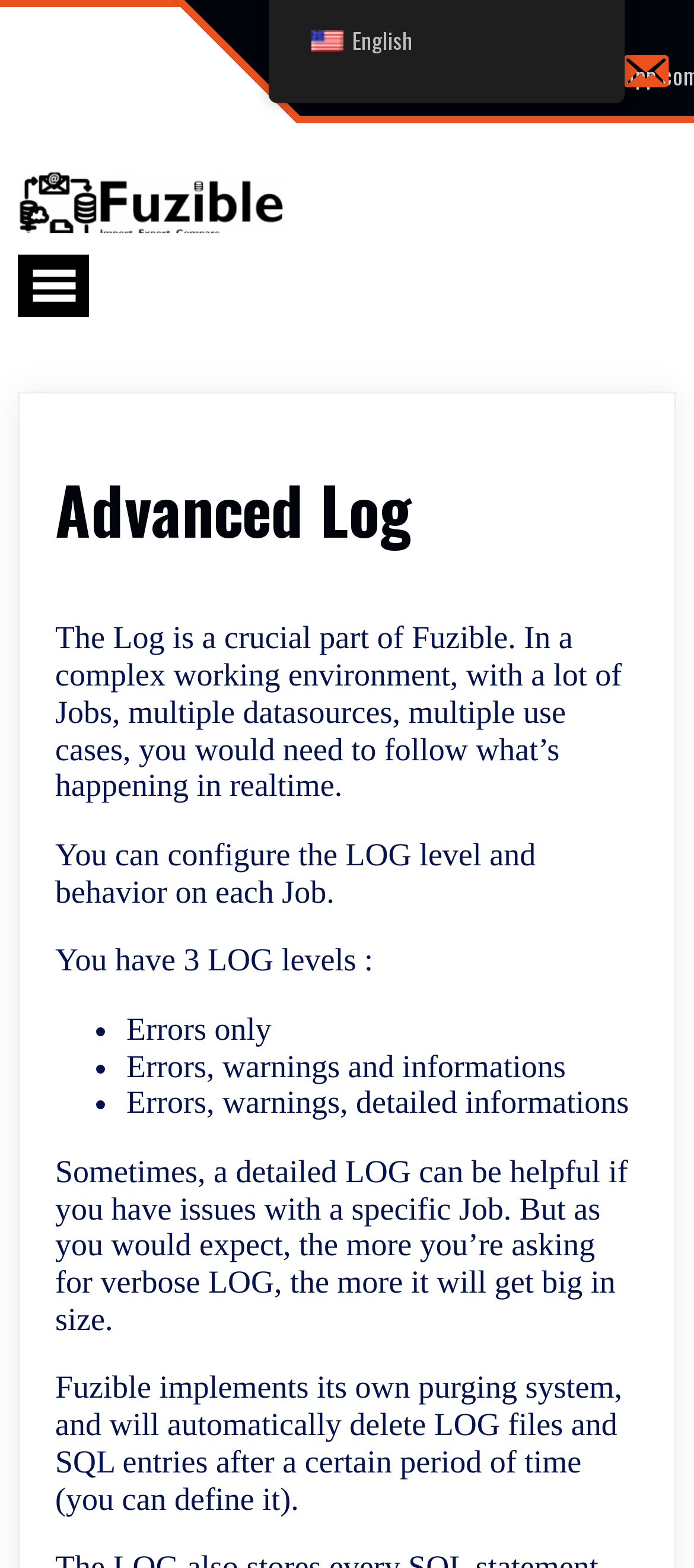Specify the bounding box coordinates (top-left x, top-left y, bottom-right x, bottom-right y) of the UI element in the screenshot that matches this description: English English French

[0.387, 0.0, 0.9, 0.066]